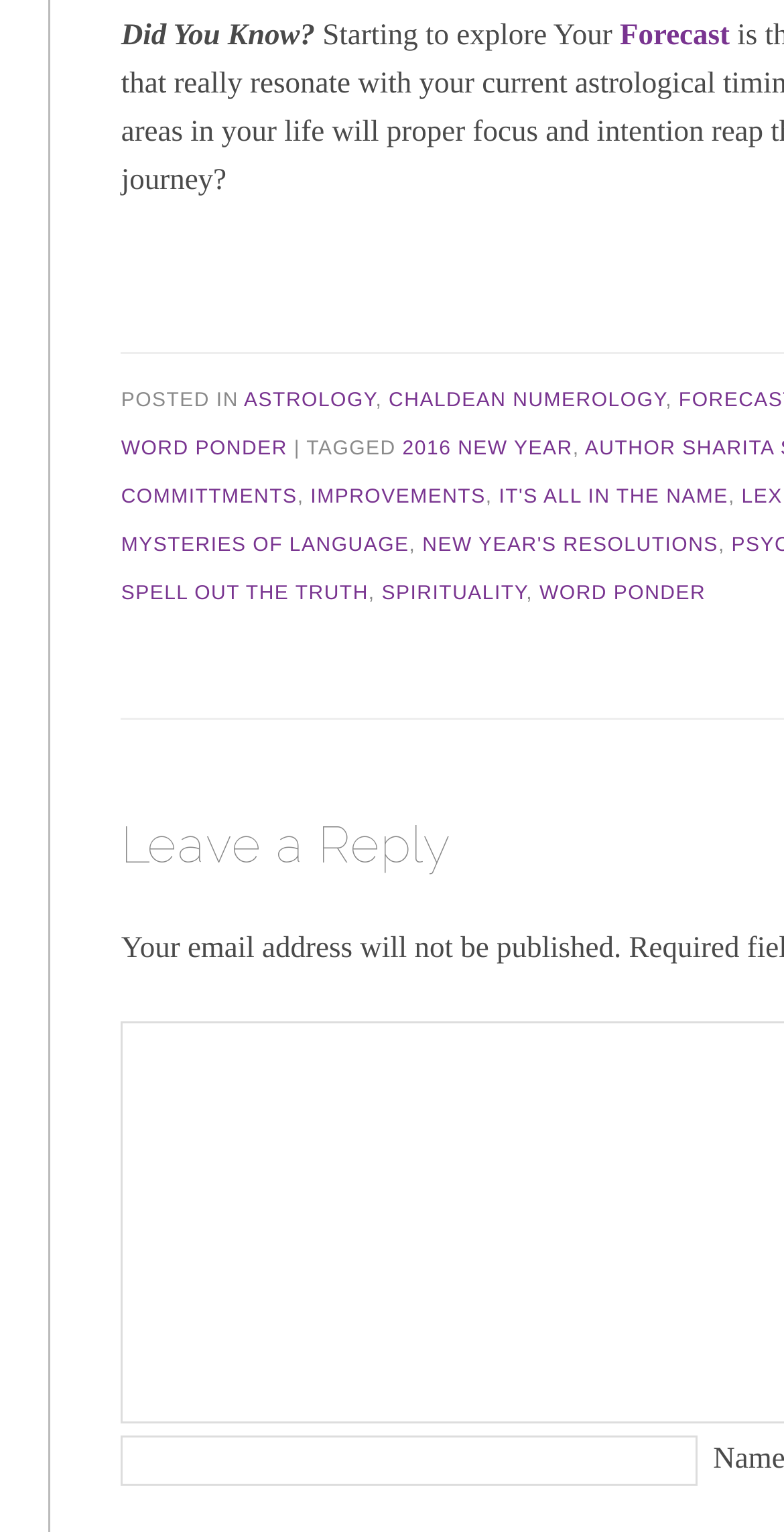Please provide a one-word or phrase answer to the question: 
What is the purpose of the textbox at the bottom?

To enter name